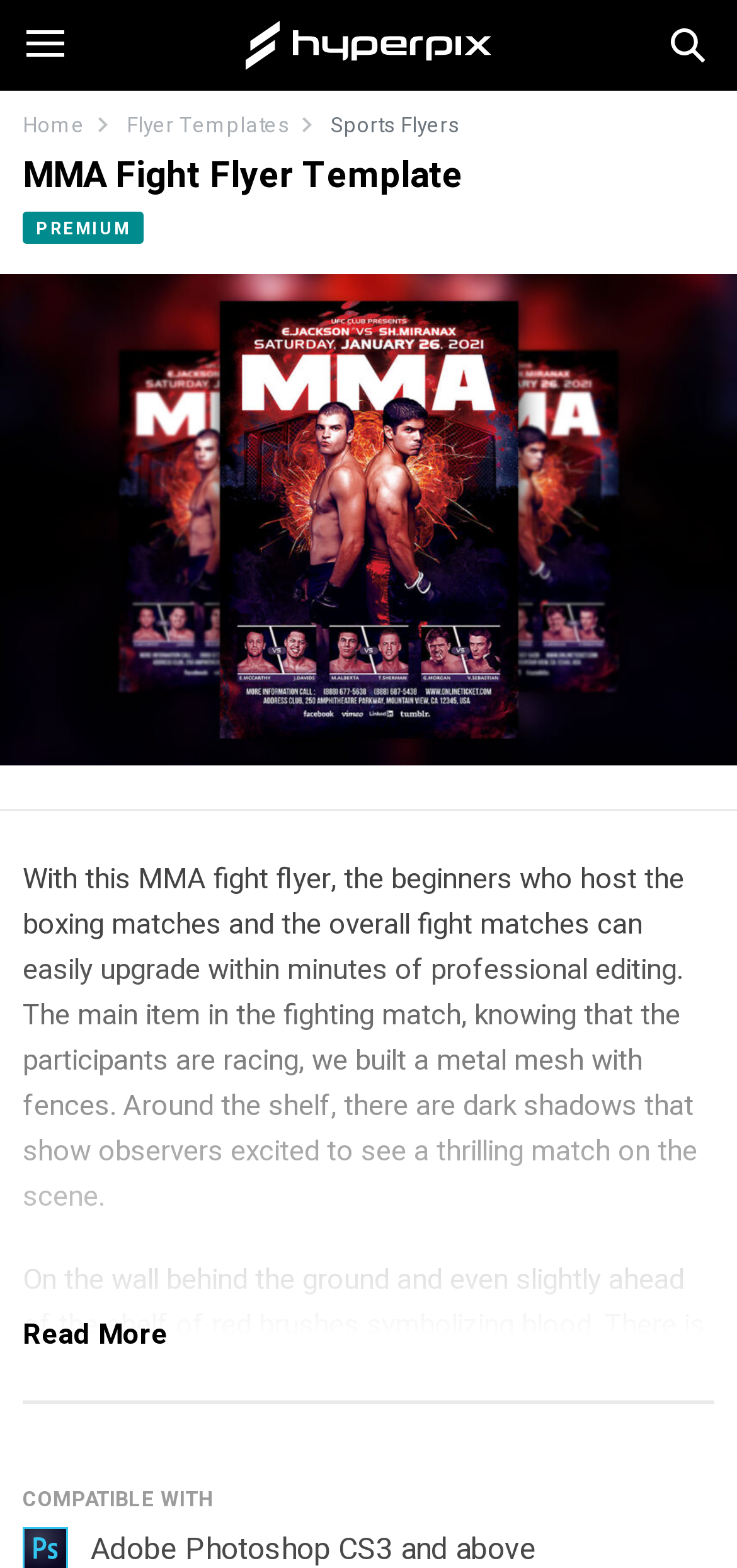What is the theme of the flyer templates offered on this website?
Based on the content of the image, thoroughly explain and answer the question.

Based on the webpage content, the theme of the flyer templates offered on this website is sports, as evident from the link elements with IDs 567 and 569, which mention 'Flyer Templates' and 'Sports Flyers' respectively.